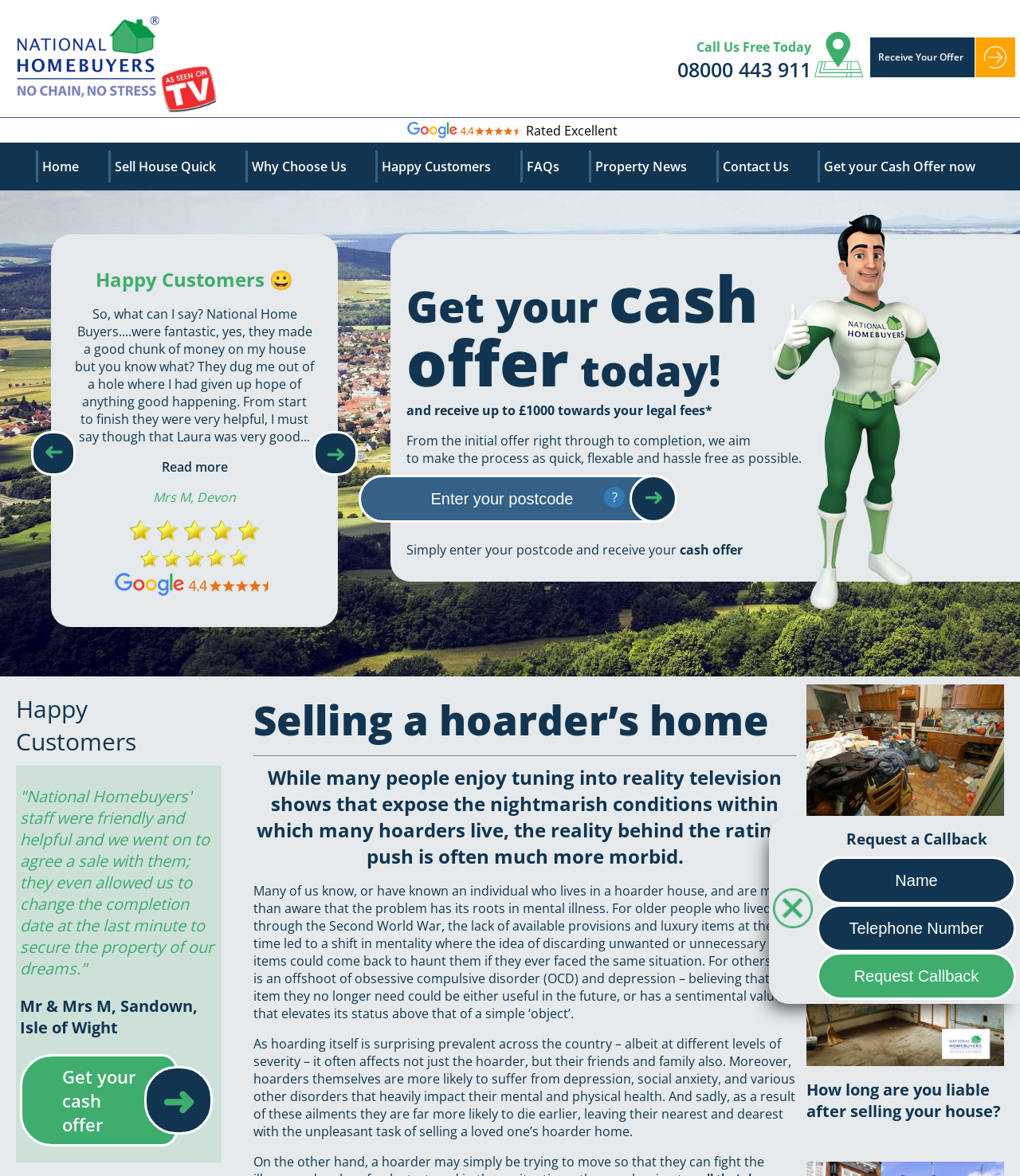Look at the image and give a detailed response to the following question: What is the benefit of selling a house with this company?

The webpage mentions that the company offers up to £1000 towards legal fees, suggesting that this is a benefit of selling a house with this company.